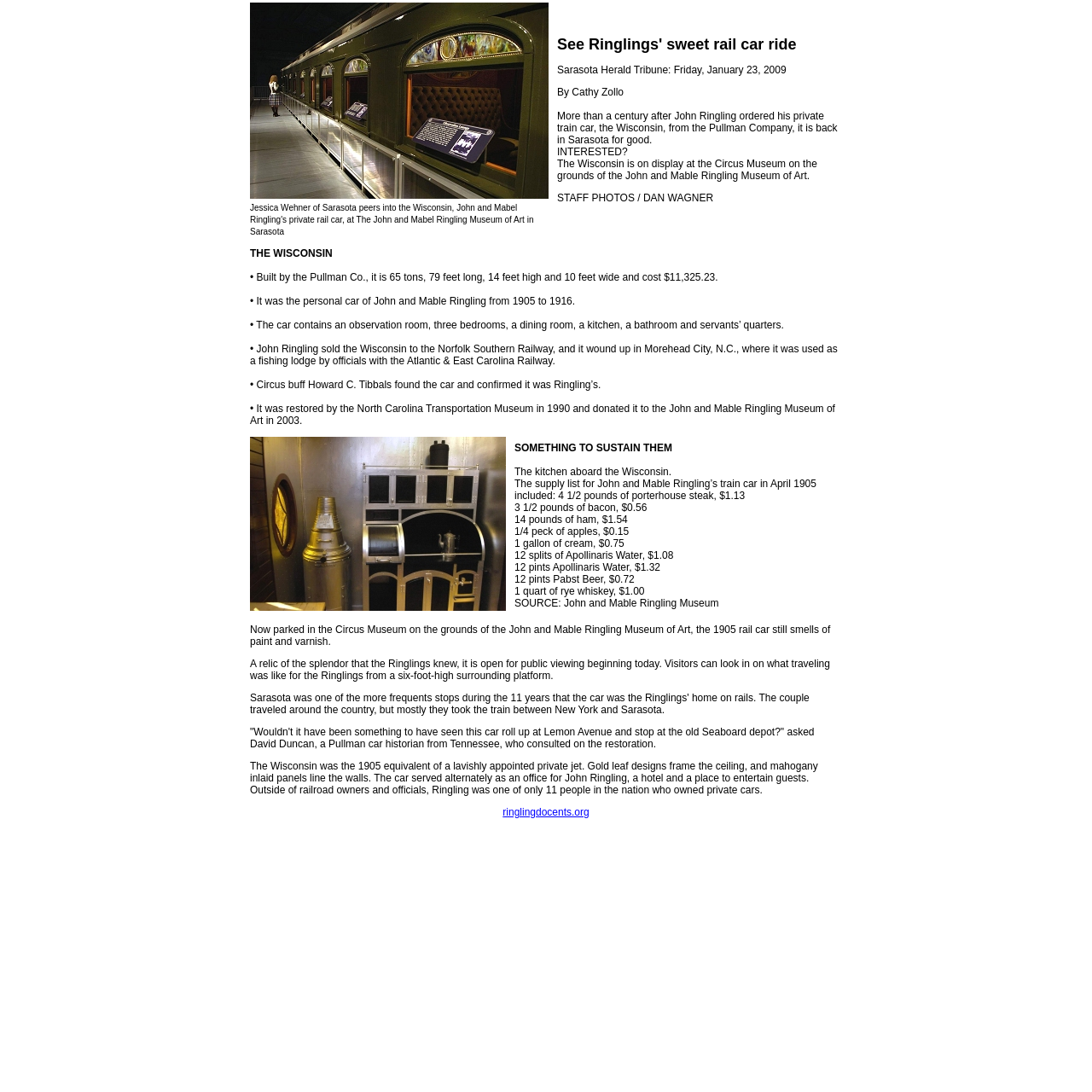How many people in the nation owned private cars?
Based on the image, provide a one-word or brief-phrase response.

11